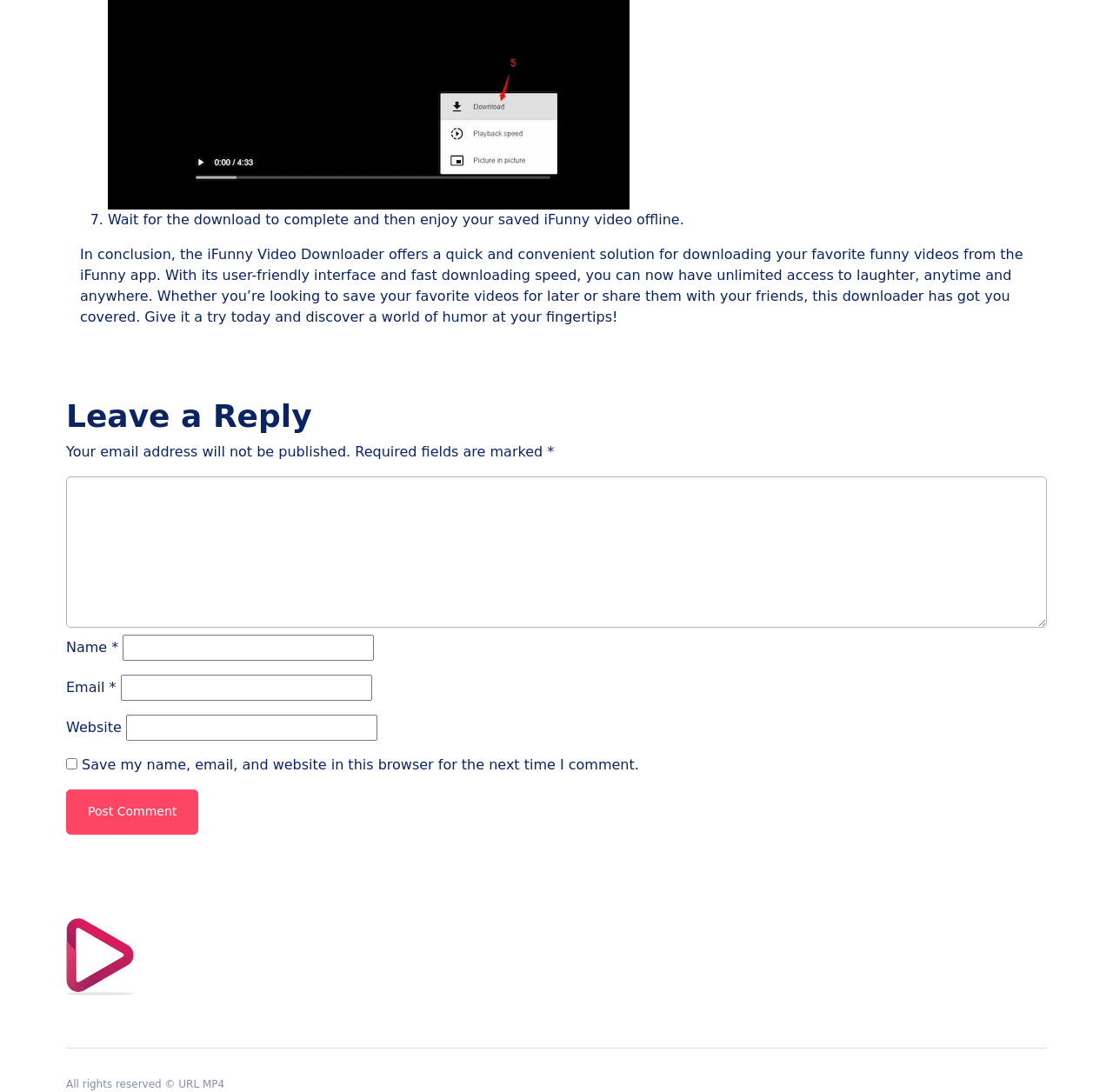Mark the bounding box of the element that matches the following description: "parent_node: Name * name="author"".

[0.11, 0.575, 0.336, 0.599]